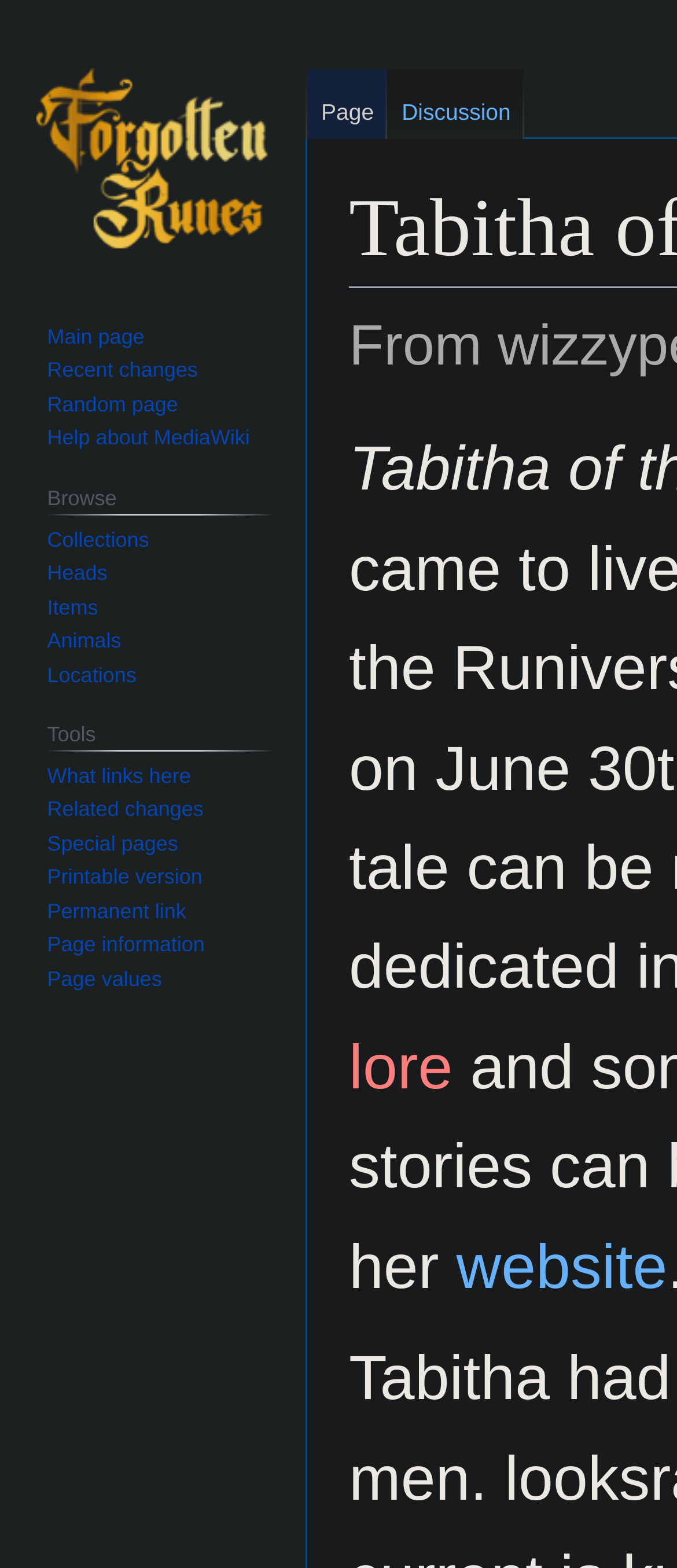What is the text of the webpage's headline?

Tabitha of the Marsh